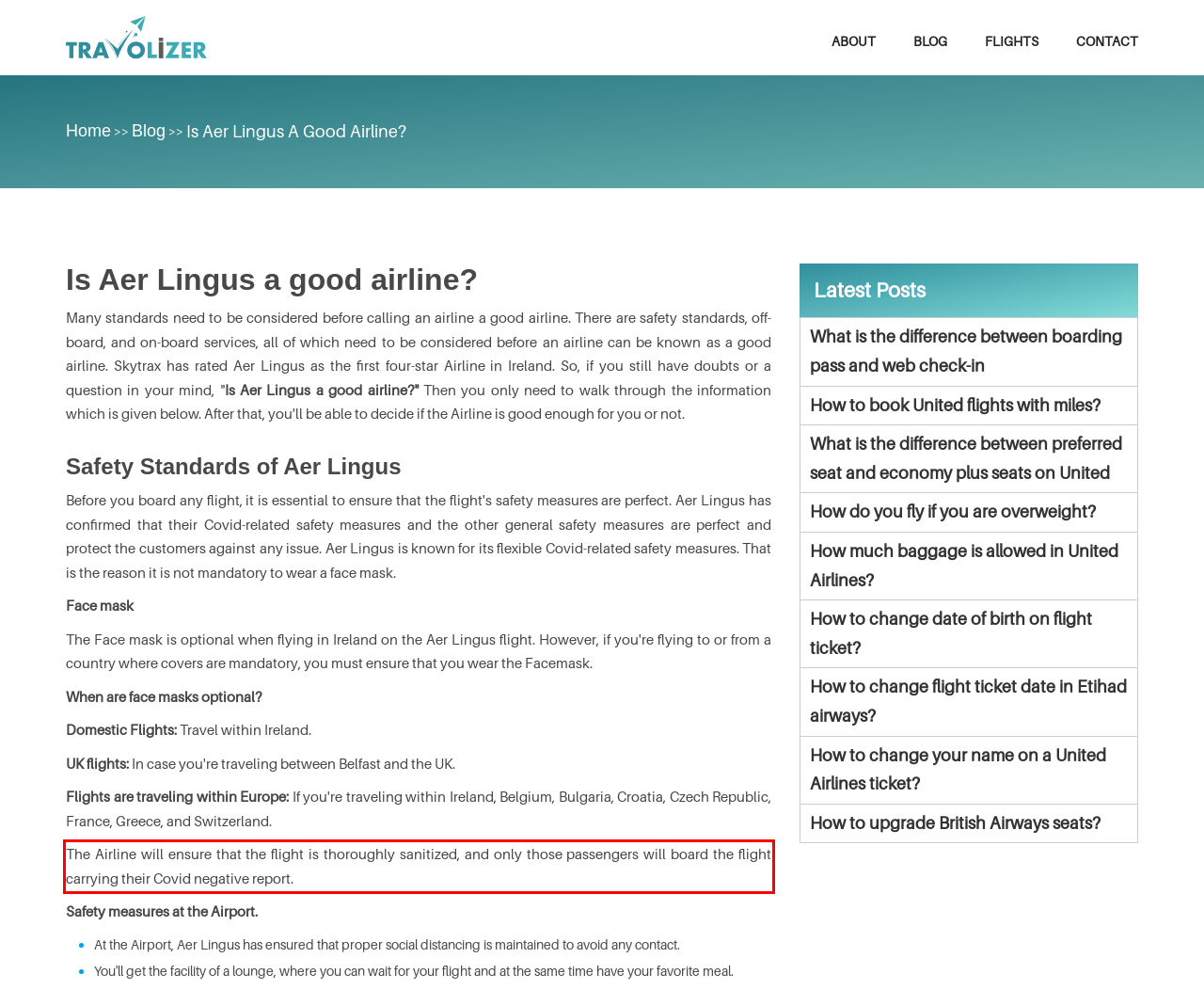Please examine the webpage screenshot and extract the text within the red bounding box using OCR.

The Airline will ensure that the flight is thoroughly sanitized, and only those passengers will board the flight carrying their Covid negative report.